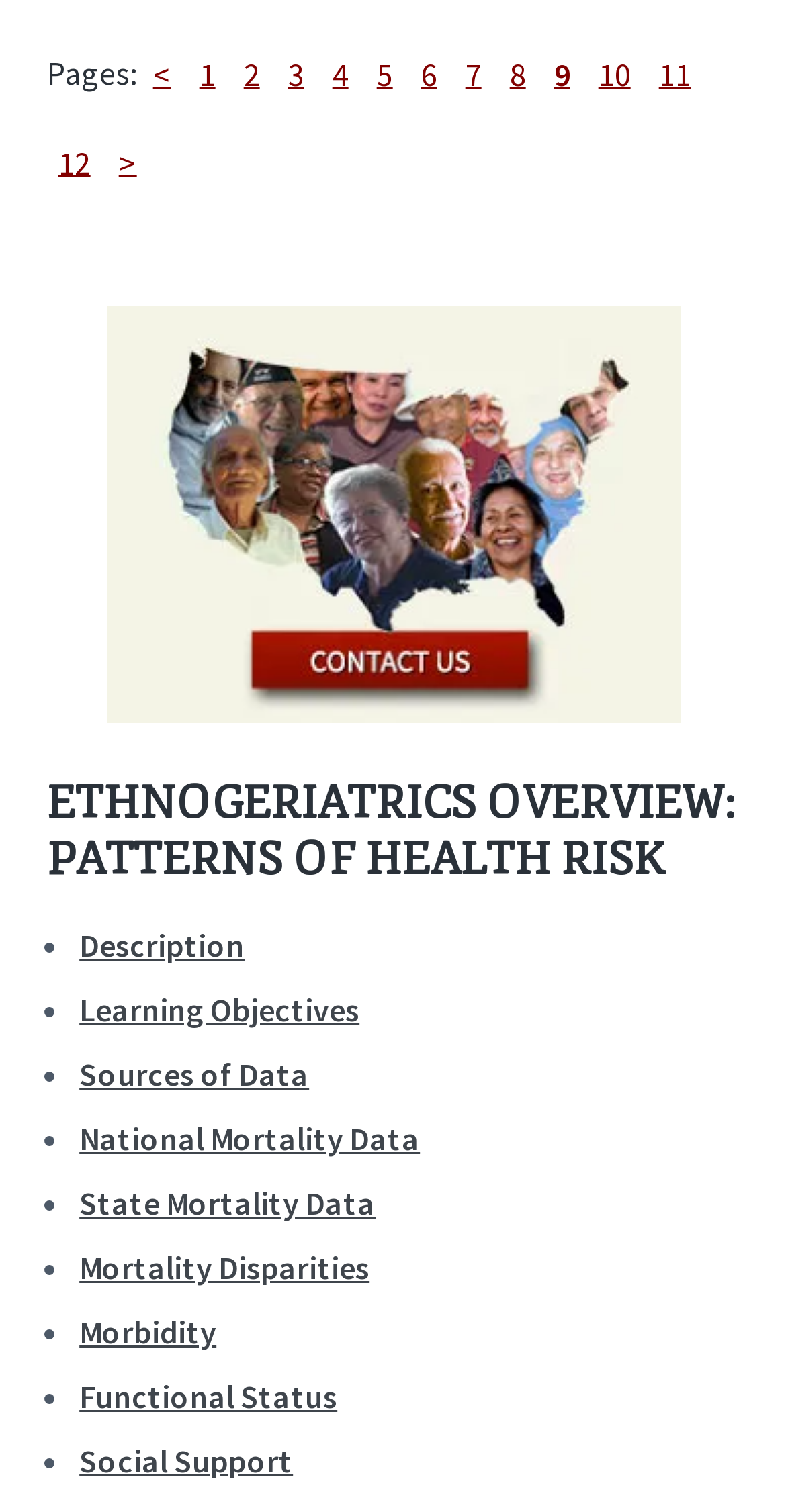Pinpoint the bounding box coordinates for the area that should be clicked to perform the following instruction: "view Culturemed Image".

[0.06, 0.203, 0.94, 0.478]